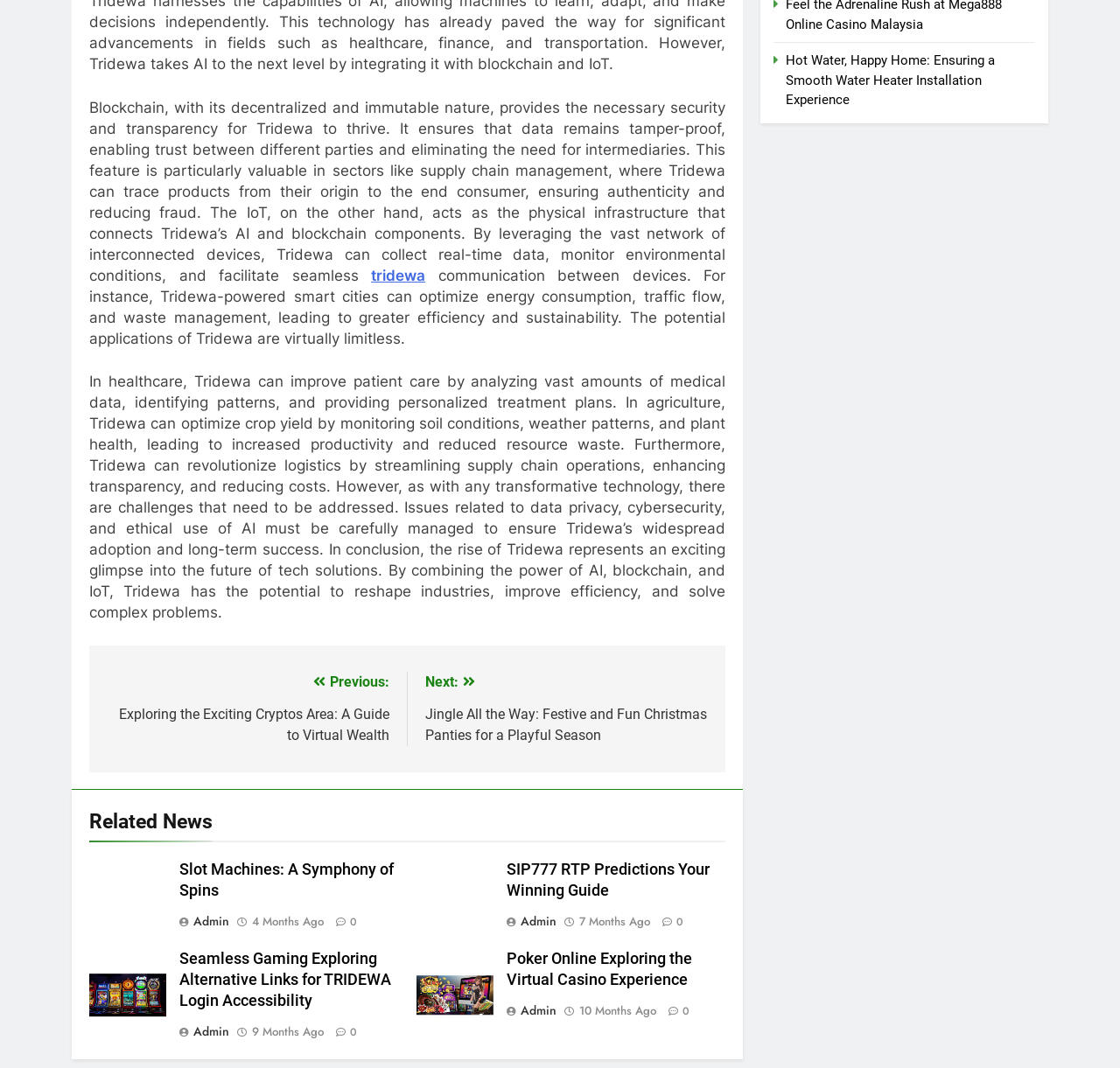Give a one-word or one-phrase response to the question:
How many related news articles are there?

4